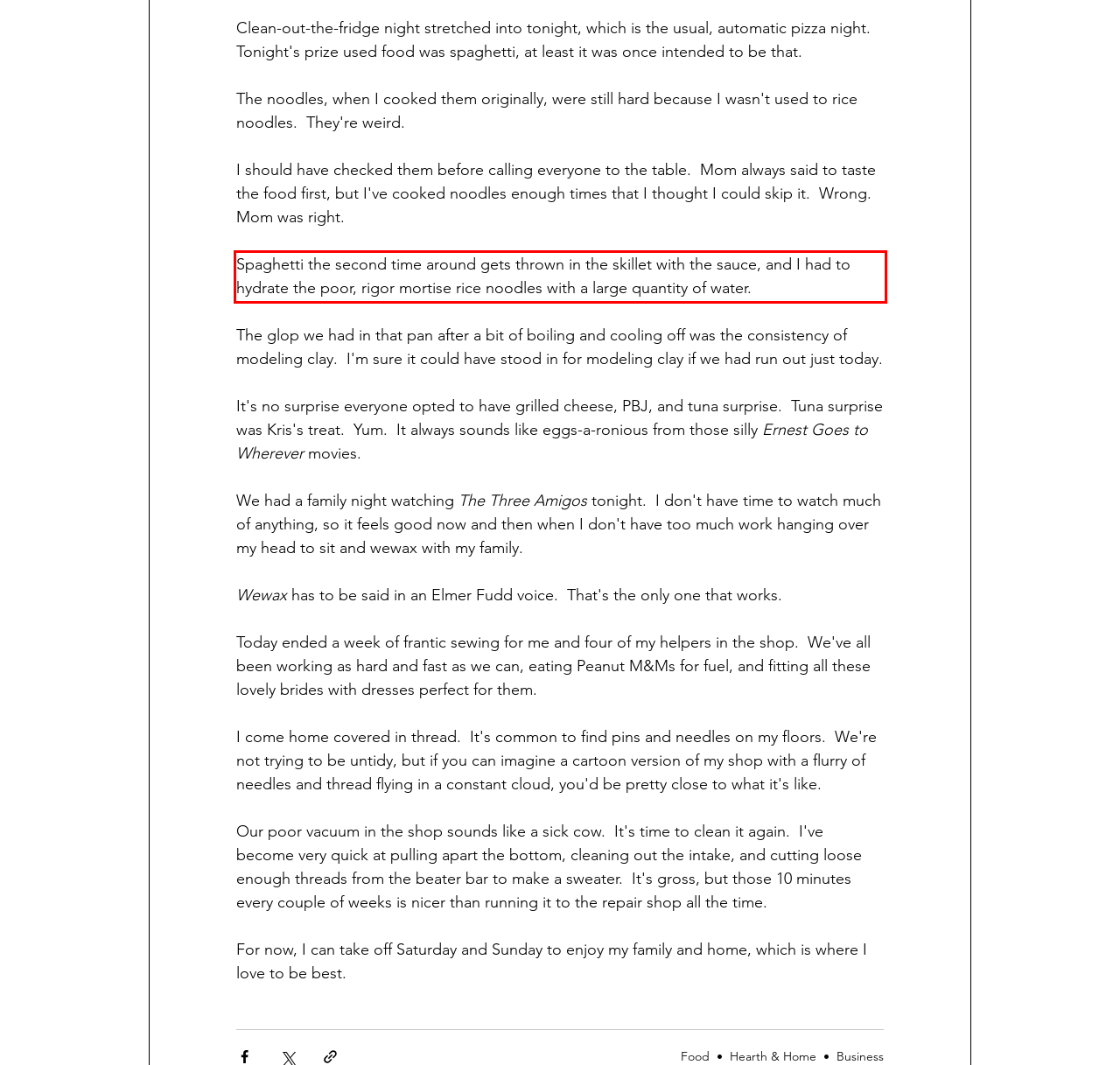Examine the webpage screenshot and use OCR to recognize and output the text within the red bounding box.

Spaghetti the second time around gets thrown in the skillet with the sauce, and I had to hydrate the poor, rigor mortise rice noodles with a large quantity of water.